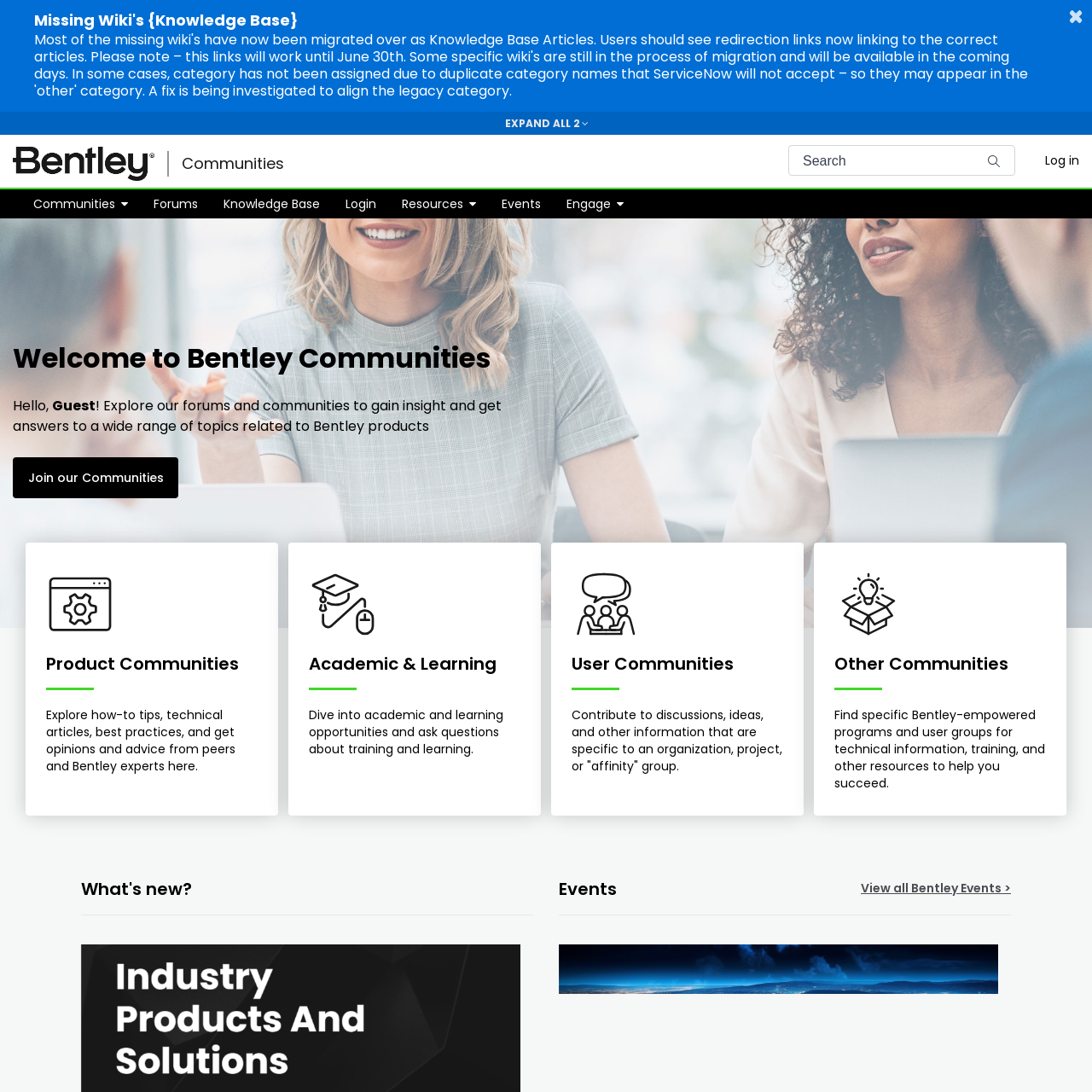Can you specify the bounding box coordinates for the region that should be clicked to fulfill this instruction: "Search for something".

[0.722, 0.133, 0.93, 0.161]